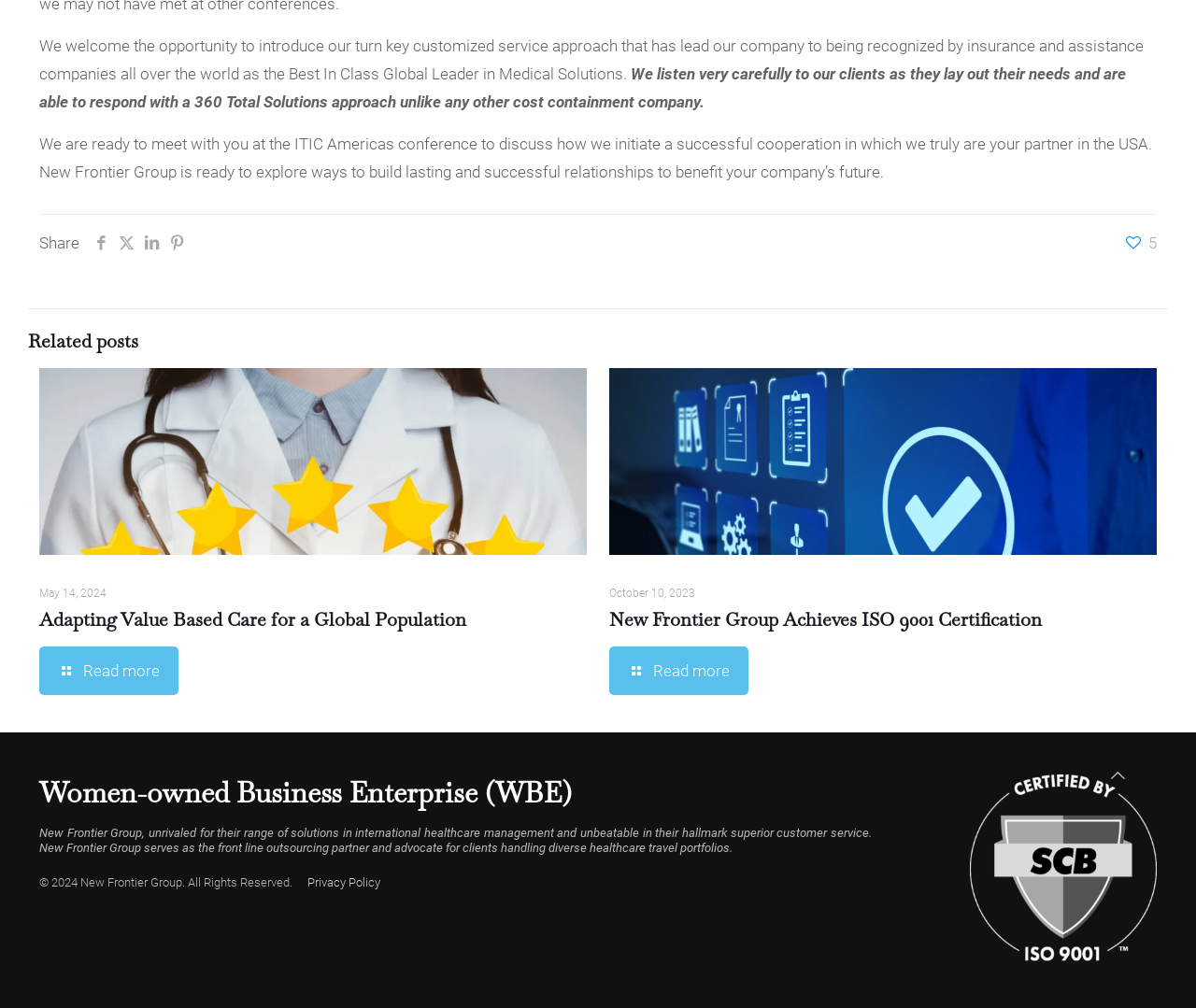Locate the bounding box coordinates of the clickable region necessary to complete the following instruction: "Go back to top". Provide the coordinates in the format of four float numbers between 0 and 1, i.e., [left, top, right, bottom].

[0.928, 0.756, 0.941, 0.982]